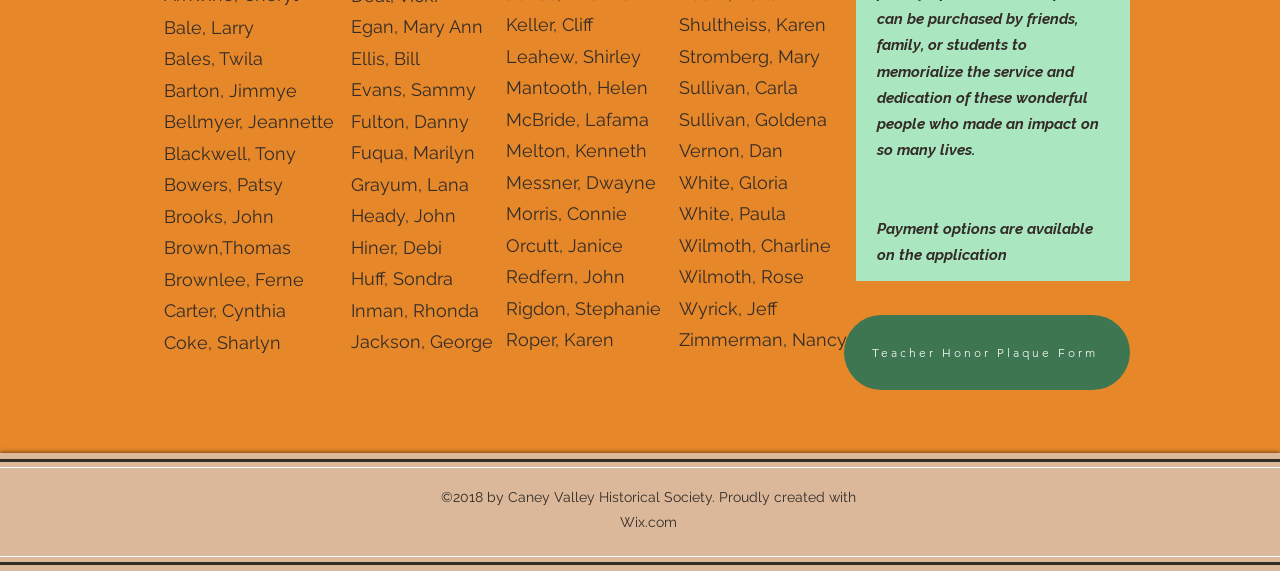Please give a concise answer to this question using a single word or phrase: 
What is the name of the first person listed?

Bale, Larry